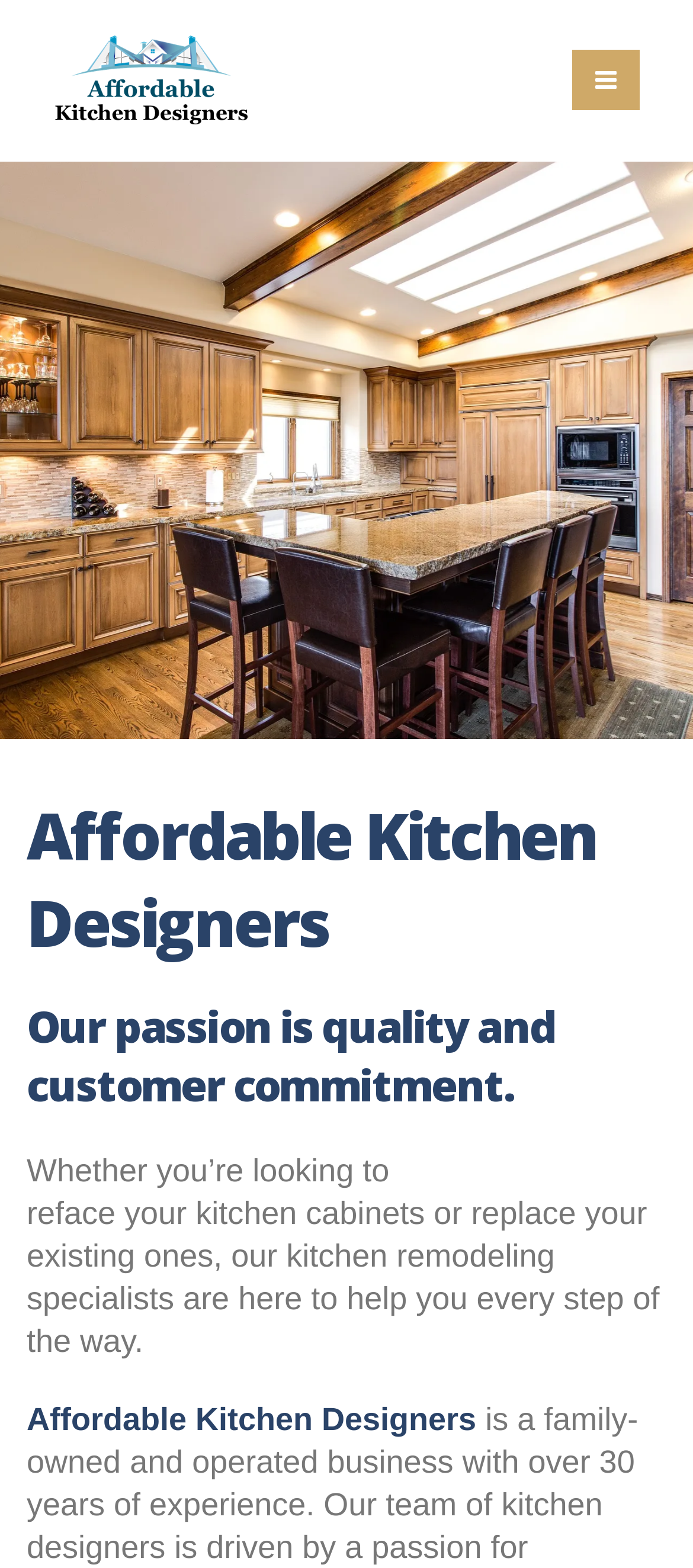What are the two options for kitchen cabinets?
Look at the image and answer the question using a single word or phrase.

Reface or replace